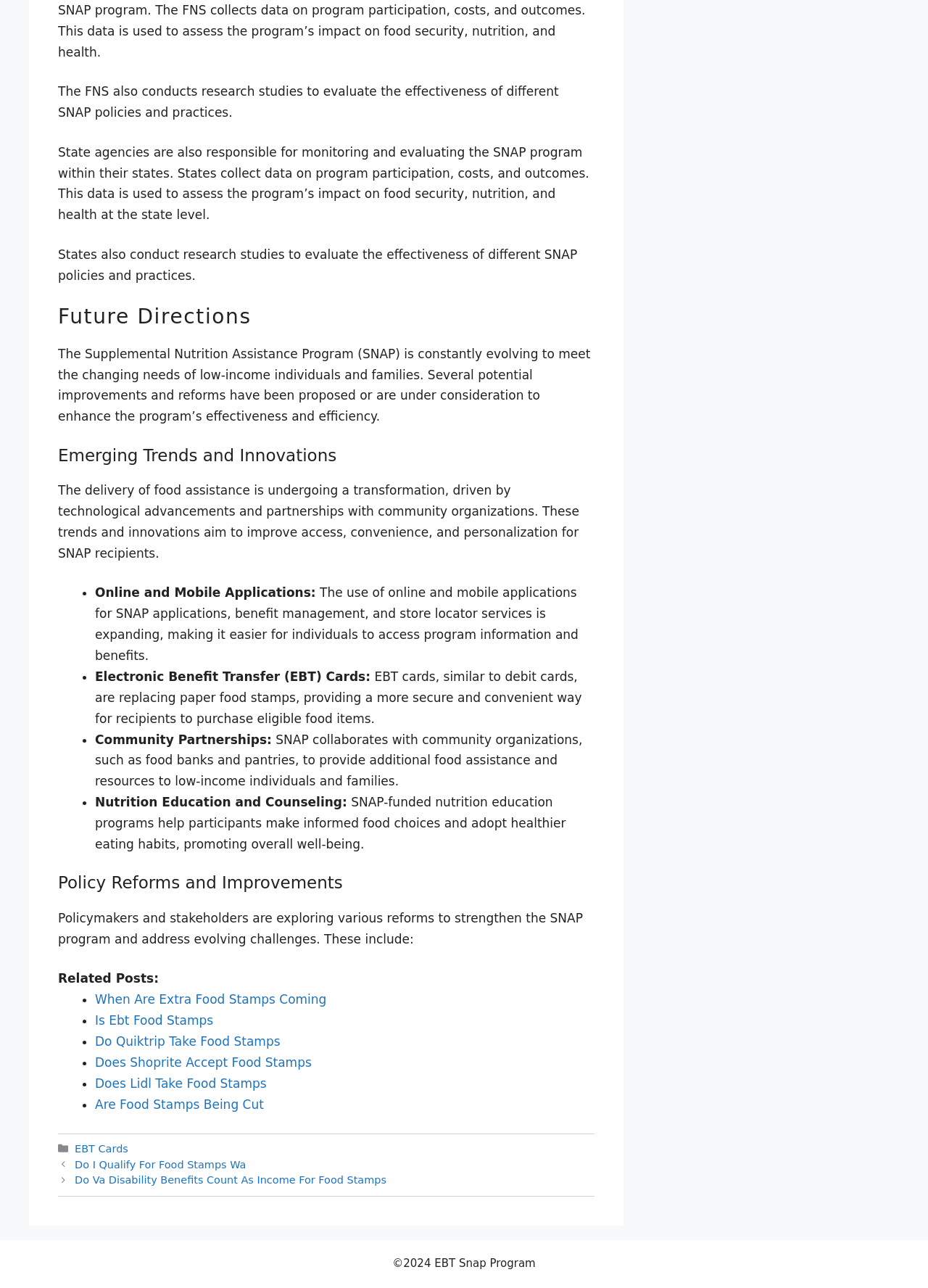Please identify the bounding box coordinates of the element's region that should be clicked to execute the following instruction: "Click on 'EBT Cards'". The bounding box coordinates must be four float numbers between 0 and 1, i.e., [left, top, right, bottom].

[0.081, 0.887, 0.138, 0.896]